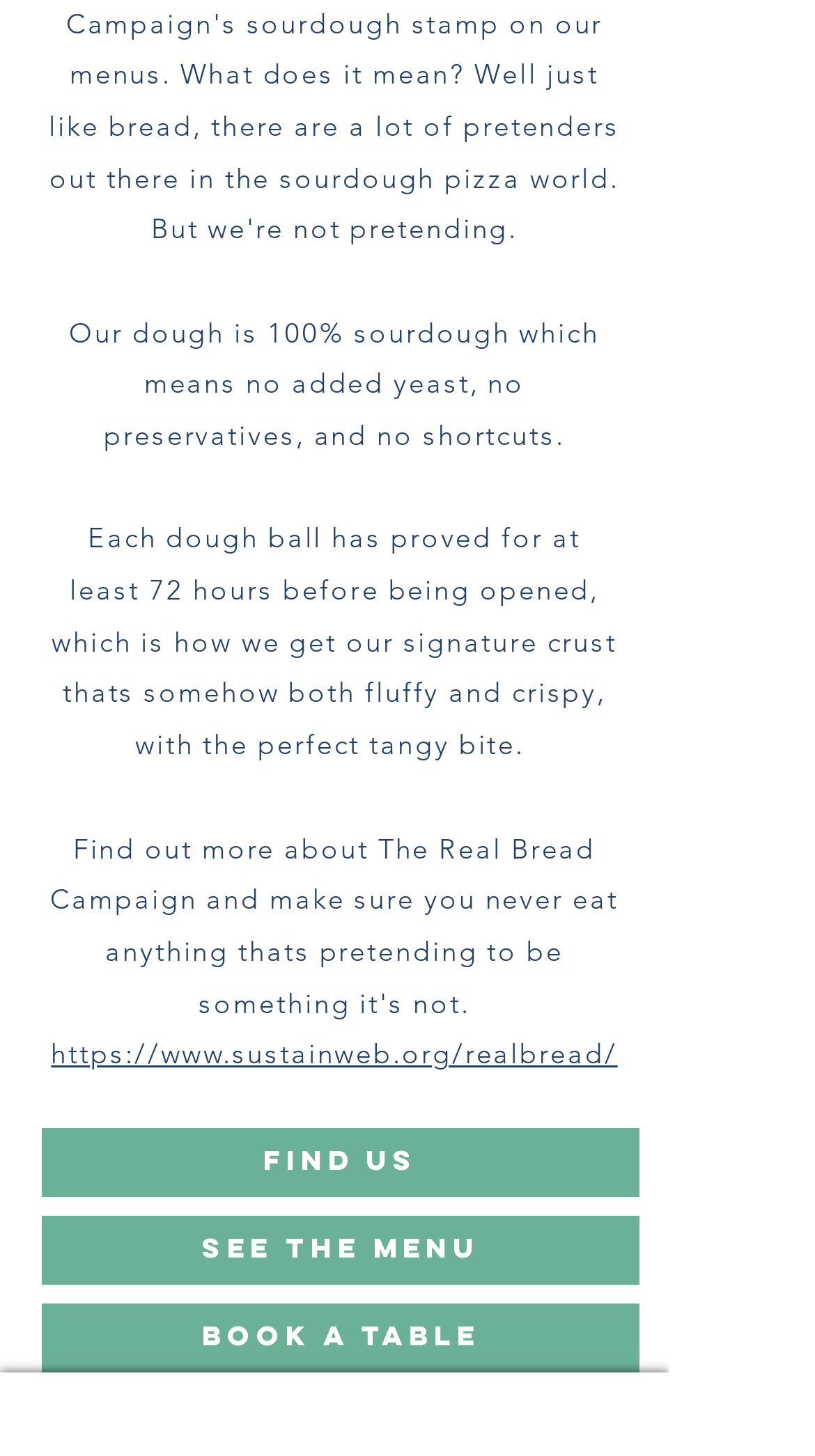Locate the bounding box of the user interface element based on this description: "kostenlose software".

None